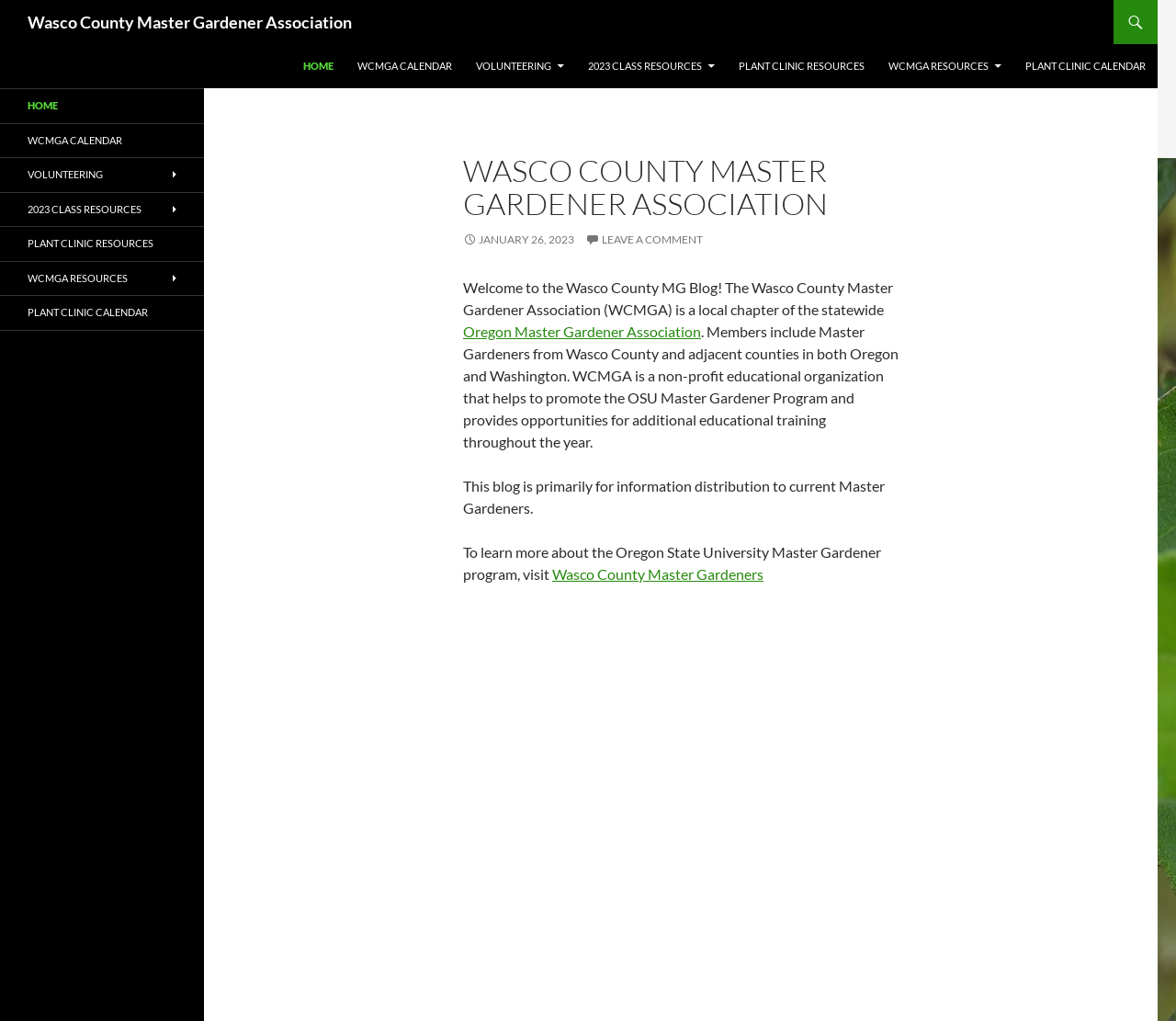Refer to the screenshot and give an in-depth answer to this question: What is the purpose of the blog?

The purpose of the blog can be inferred from the text element that reads 'This blog is primarily for information distribution to current Master Gardeners.' This text element is located in the main content area of the webpage.